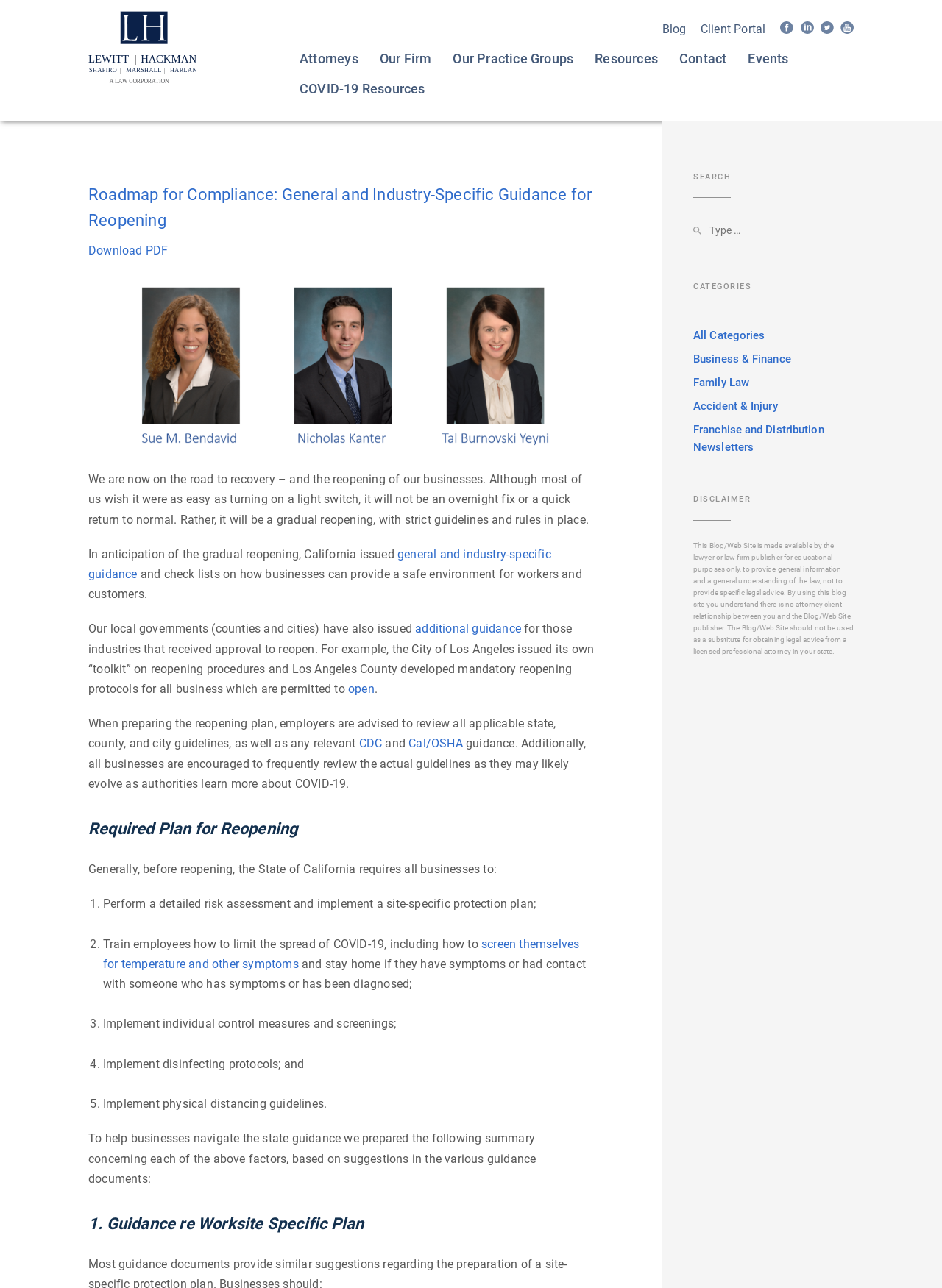Determine the bounding box coordinates for the area that should be clicked to carry out the following instruction: "Click on the 'COVID-19 Resources' link".

[0.316, 0.057, 0.453, 0.094]